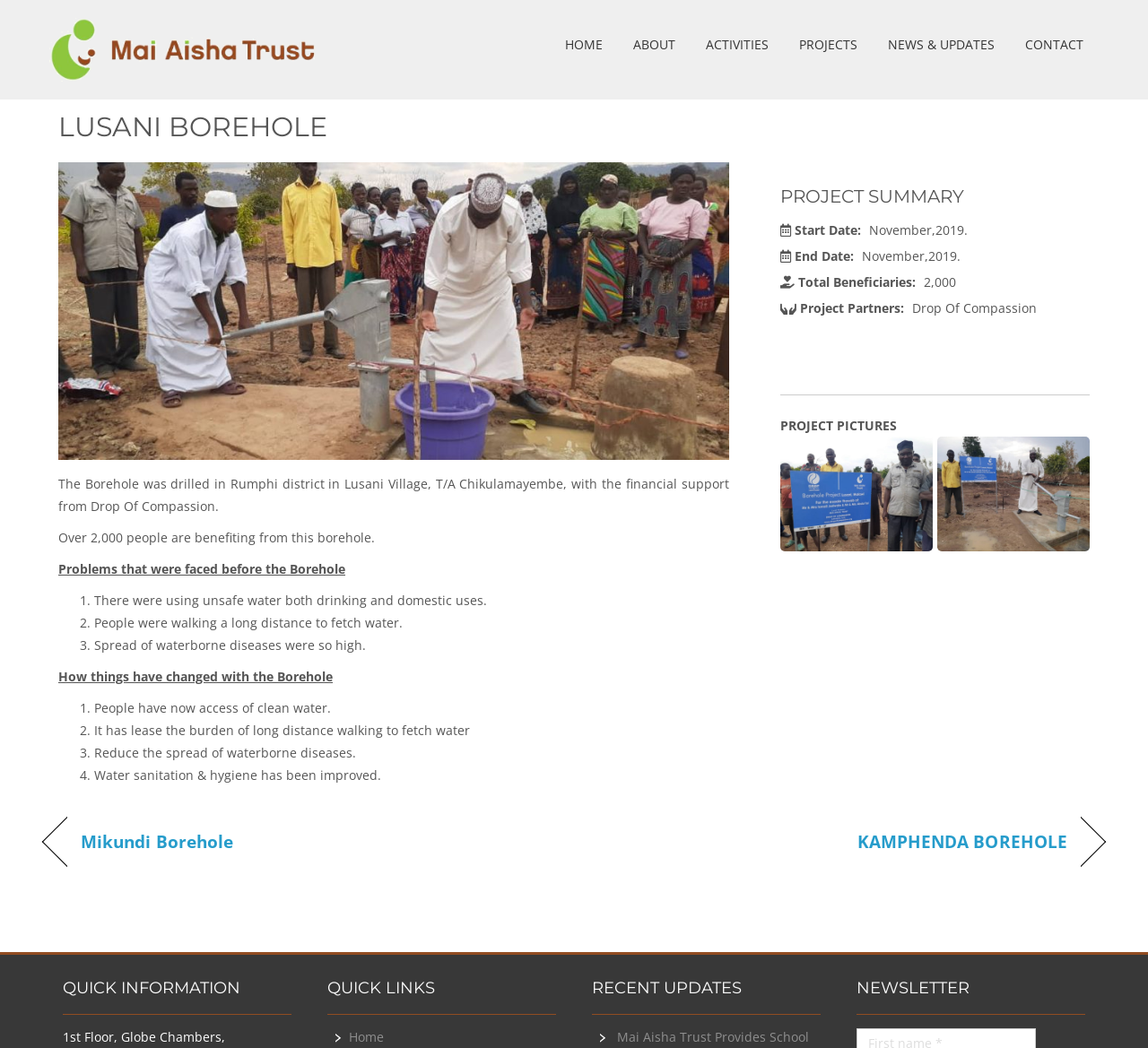Please identify the bounding box coordinates for the region that you need to click to follow this instruction: "View the 'PROJECT SUMMARY'".

[0.68, 0.175, 0.949, 0.2]